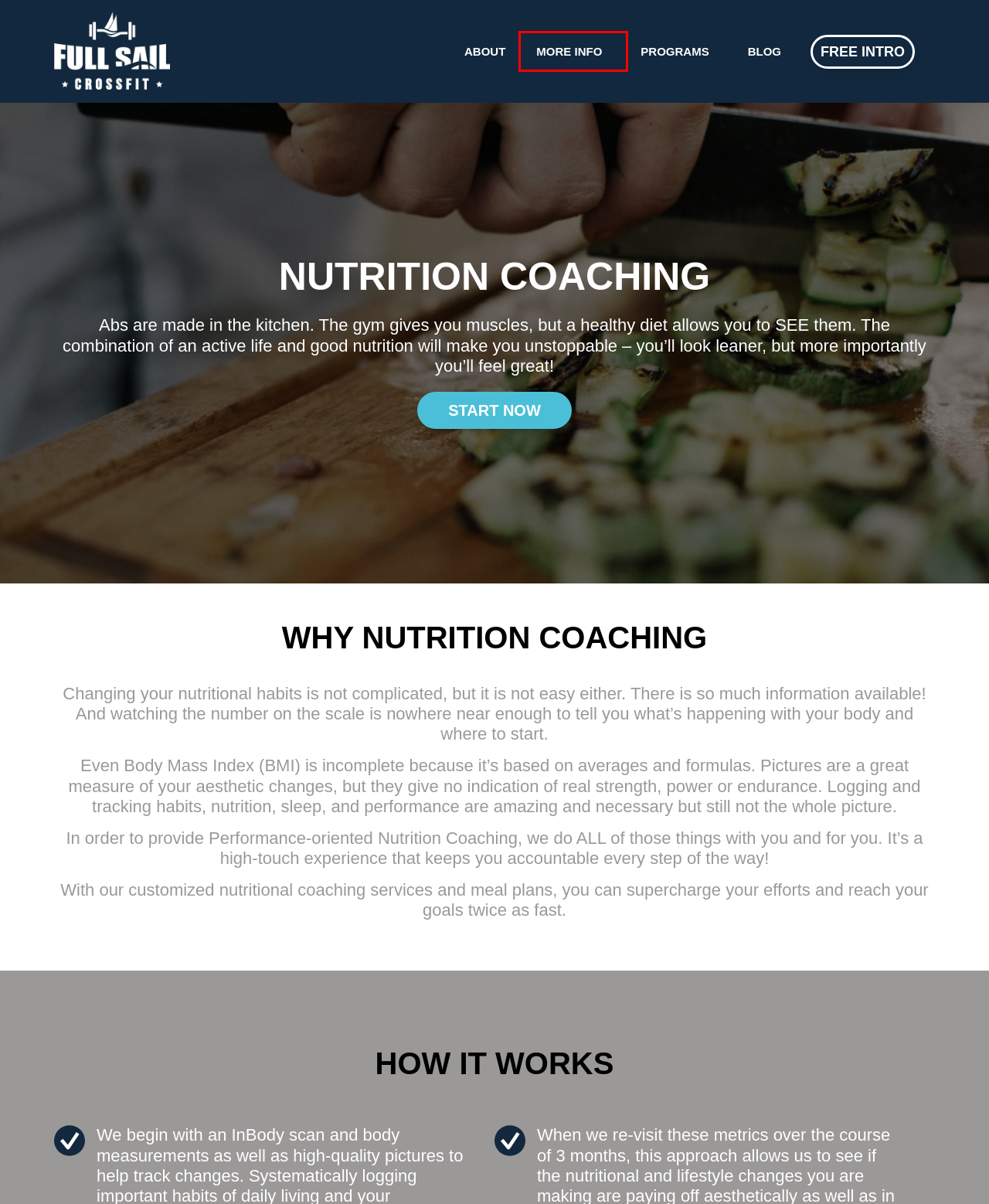Examine the screenshot of a webpage with a red rectangle bounding box. Select the most accurate webpage description that matches the new webpage after clicking the element within the bounding box. Here are the candidates:
A. PRIVACY - CrossFit Full Sail
B. BLOG - CrossFit Full Sail
C. ABOUT - CrossFit Full Sail
D. CANCELLATION - CrossFit Full Sail
E. Marketing Software for Gyms – Kilo
F. HOME - CrossFit Full Sail
G. MORE INFO - CrossFit Full Sail
H. Top Gym Management Software in 2024 - Kilo

G